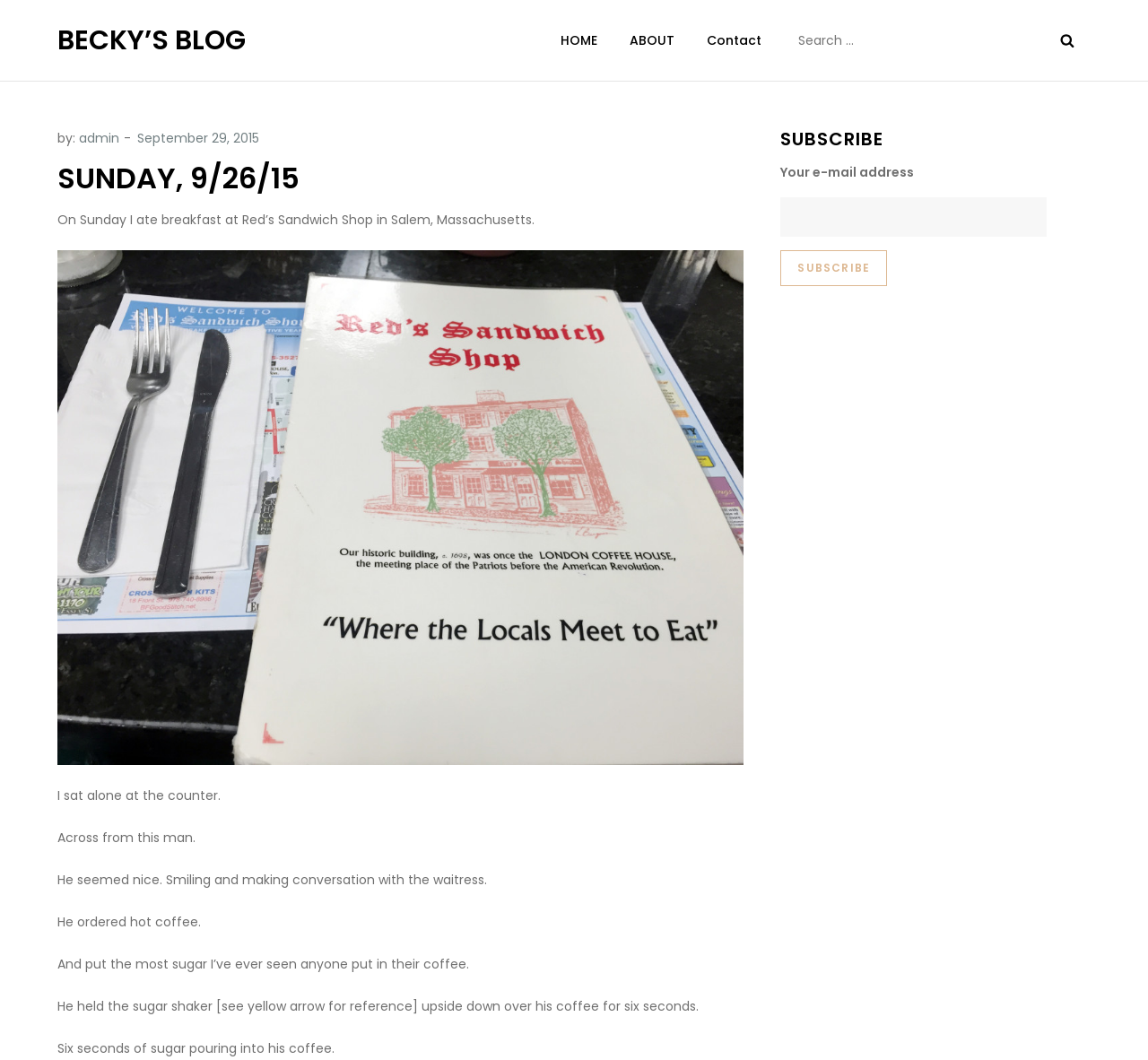Please find the bounding box coordinates of the element that must be clicked to perform the given instruction: "Subscribe with your email address". The coordinates should be four float numbers from 0 to 1, i.e., [left, top, right, bottom].

[0.68, 0.186, 0.912, 0.223]